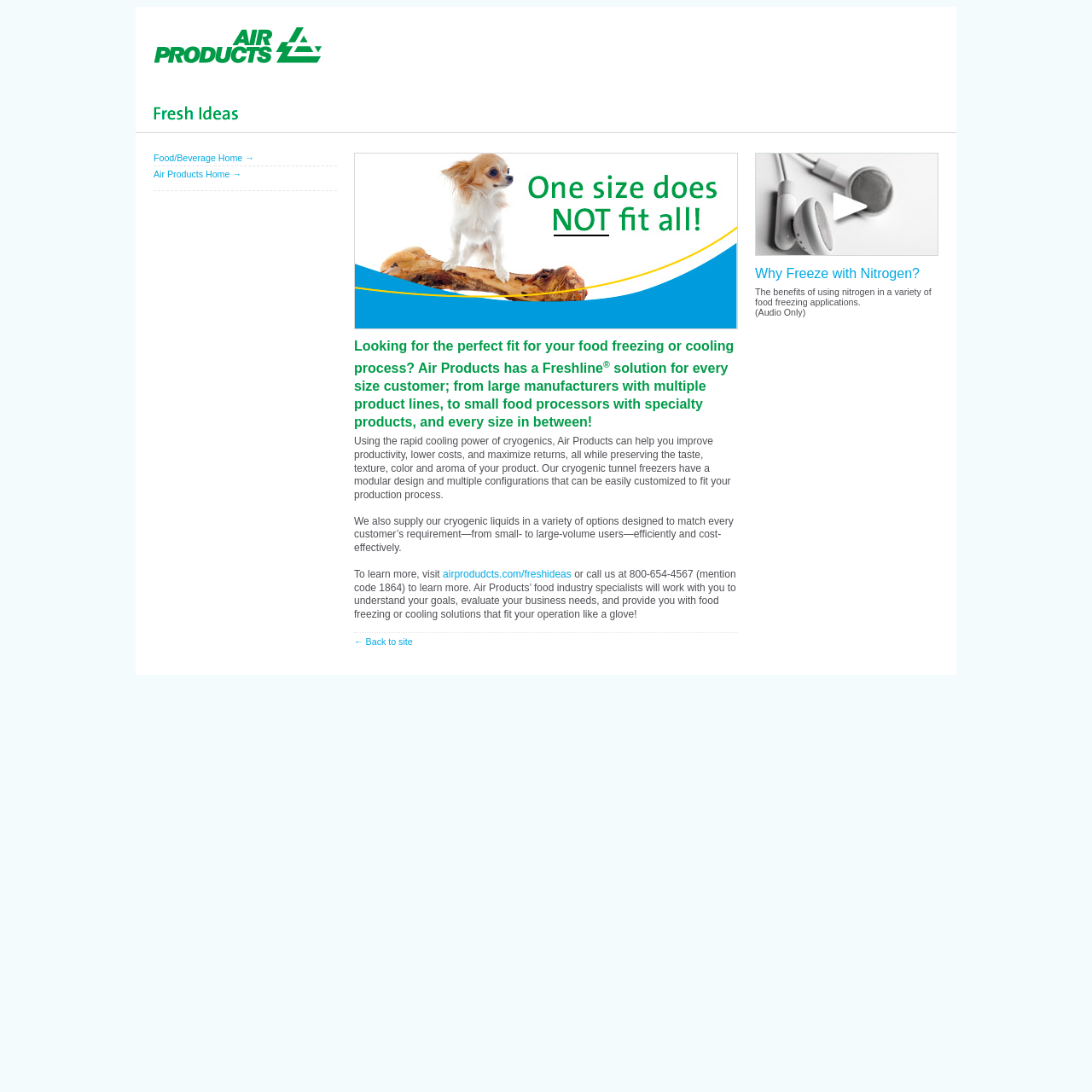Articulate a detailed summary of the webpage's content and design.

The webpage is about Fresh Ideas, a food product company that specializes in cryogenic solutions for food freezing and cooling processes. At the top of the page, there are two logos, one for Air Products and another for Fresh Ideas, placed side by side. 

Below the logos, there is a navigation menu with two links, "Food/Beverage Home" and "Air Products Home", which are aligned to the left. 

The main content of the page is a long paragraph that explains the benefits of using Air Products' cryogenic solutions for food freezing and cooling. The text is divided into several sections, with an image of a graph or chart at the top, followed by a superscript, and then the main text. The text describes how Air Products can help customers improve productivity, lower costs, and maximize returns while preserving the quality of their products. 

There are also several calls-to-action, including a link to visit airprodudcts.com/freshideas, a phone number to call, and a mention of a code to use when calling. 

At the bottom of the page, there is a section that promotes a podcast about the benefits of using nitrogen in food freezing applications. The section includes a link to play the podcast, a title, and a brief description of the podcast.